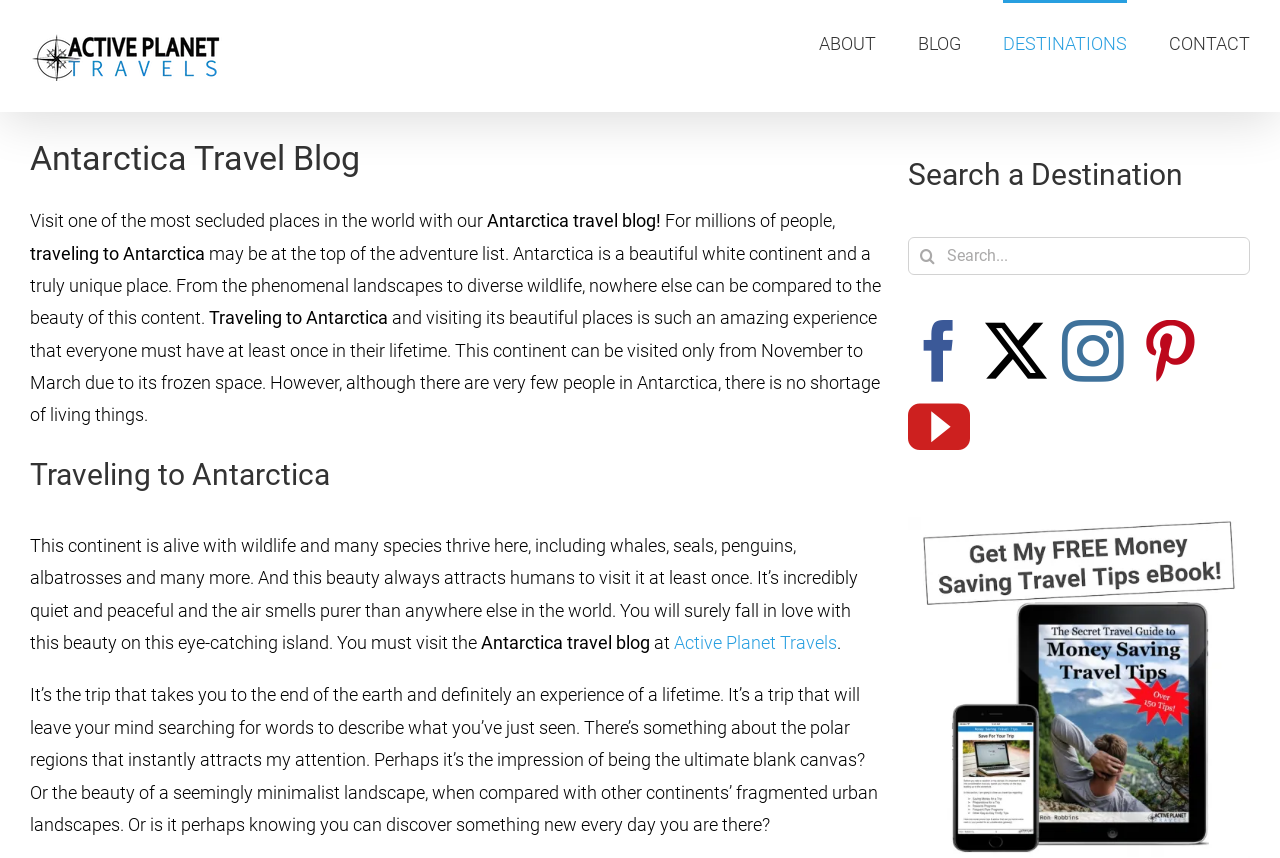Find the bounding box coordinates for the area that must be clicked to perform this action: "Visit the 'Active Planet Travels' website".

[0.527, 0.737, 0.654, 0.761]